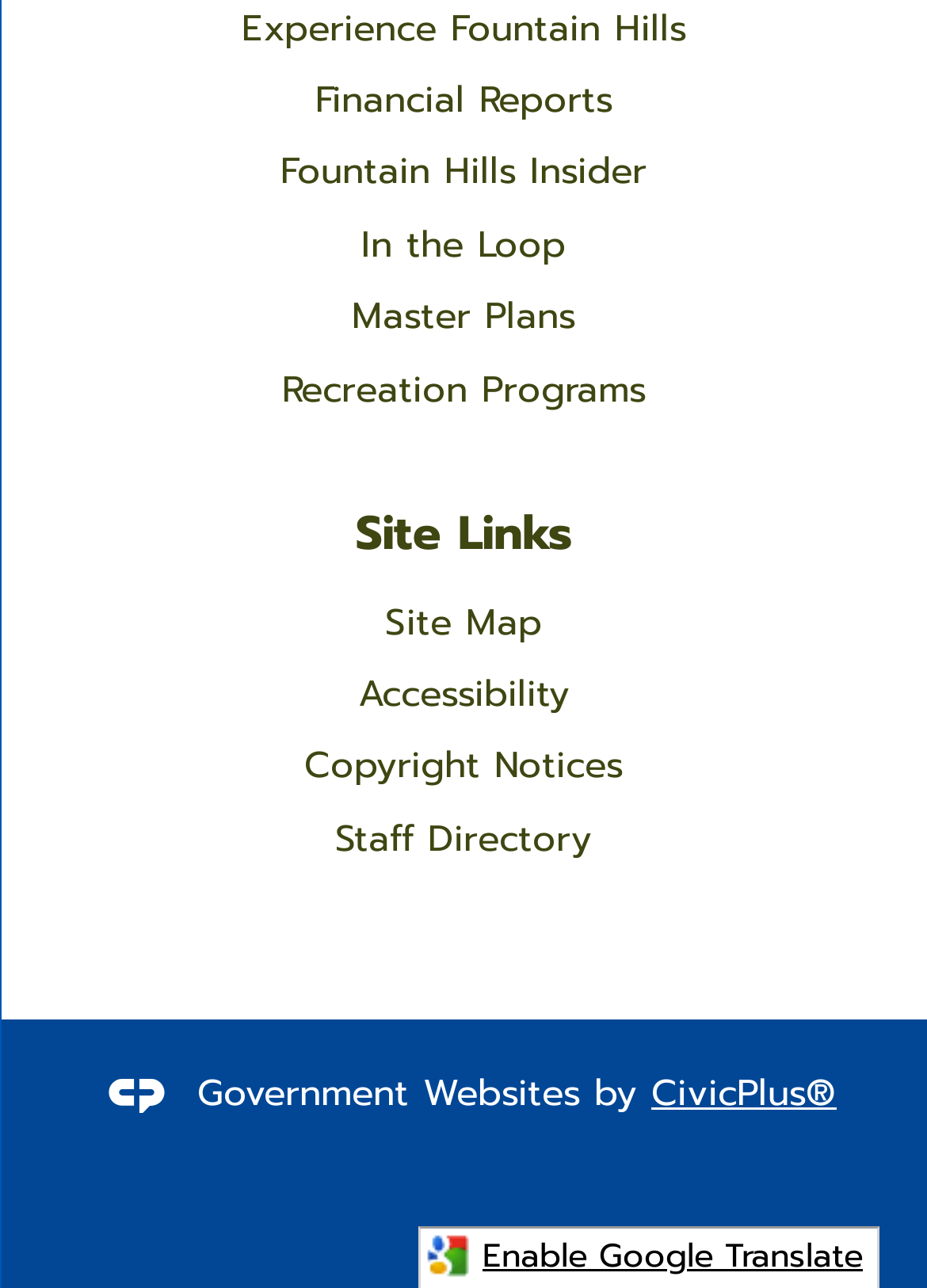Show me the bounding box coordinates of the clickable region to achieve the task as per the instruction: "Read Fountain Hills Insider".

[0.303, 0.111, 0.697, 0.154]